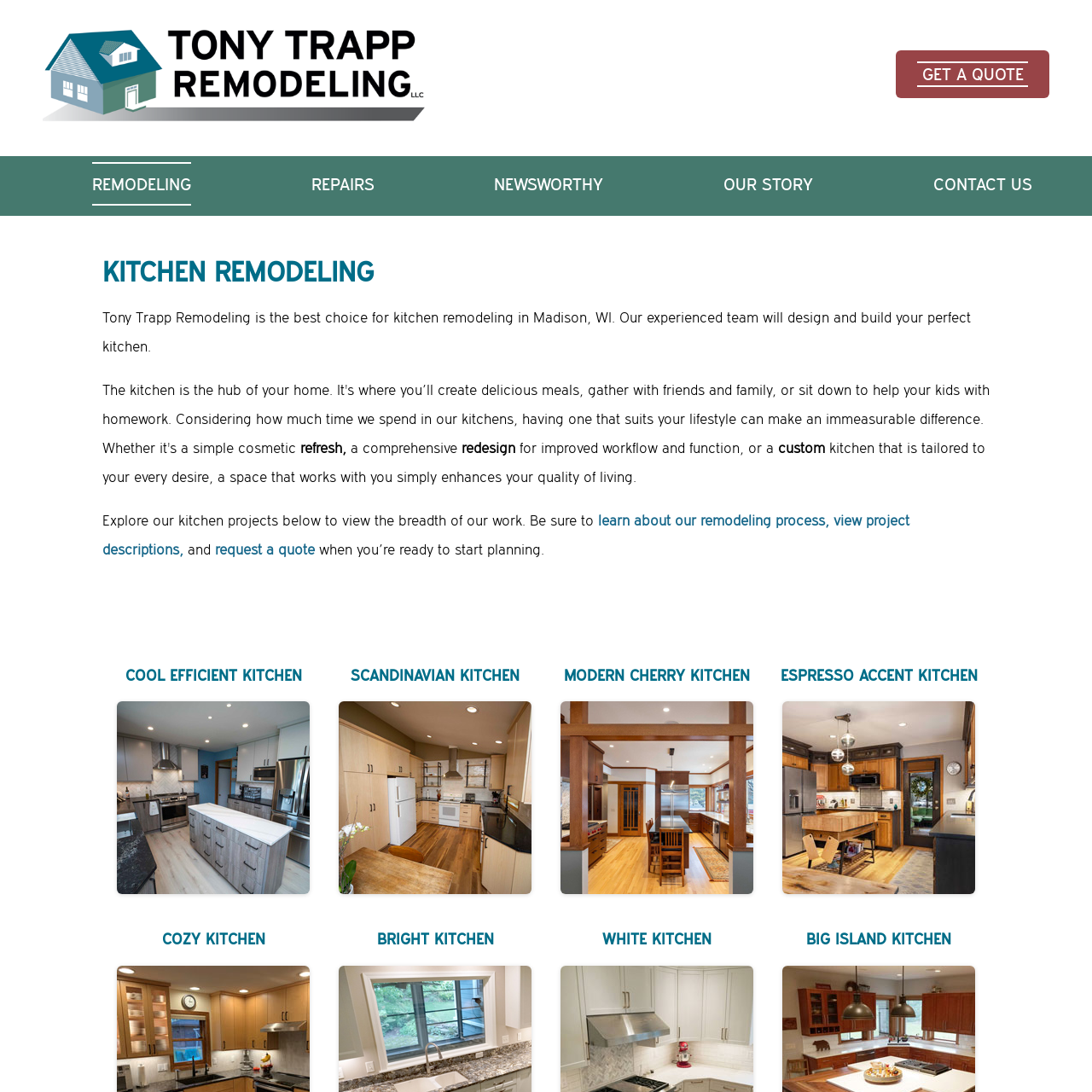Please provide the bounding box coordinates for the element that needs to be clicked to perform the instruction: "View the 'REMODELING' page". The coordinates must consist of four float numbers between 0 and 1, formatted as [left, top, right, bottom].

[0.085, 0.149, 0.175, 0.188]